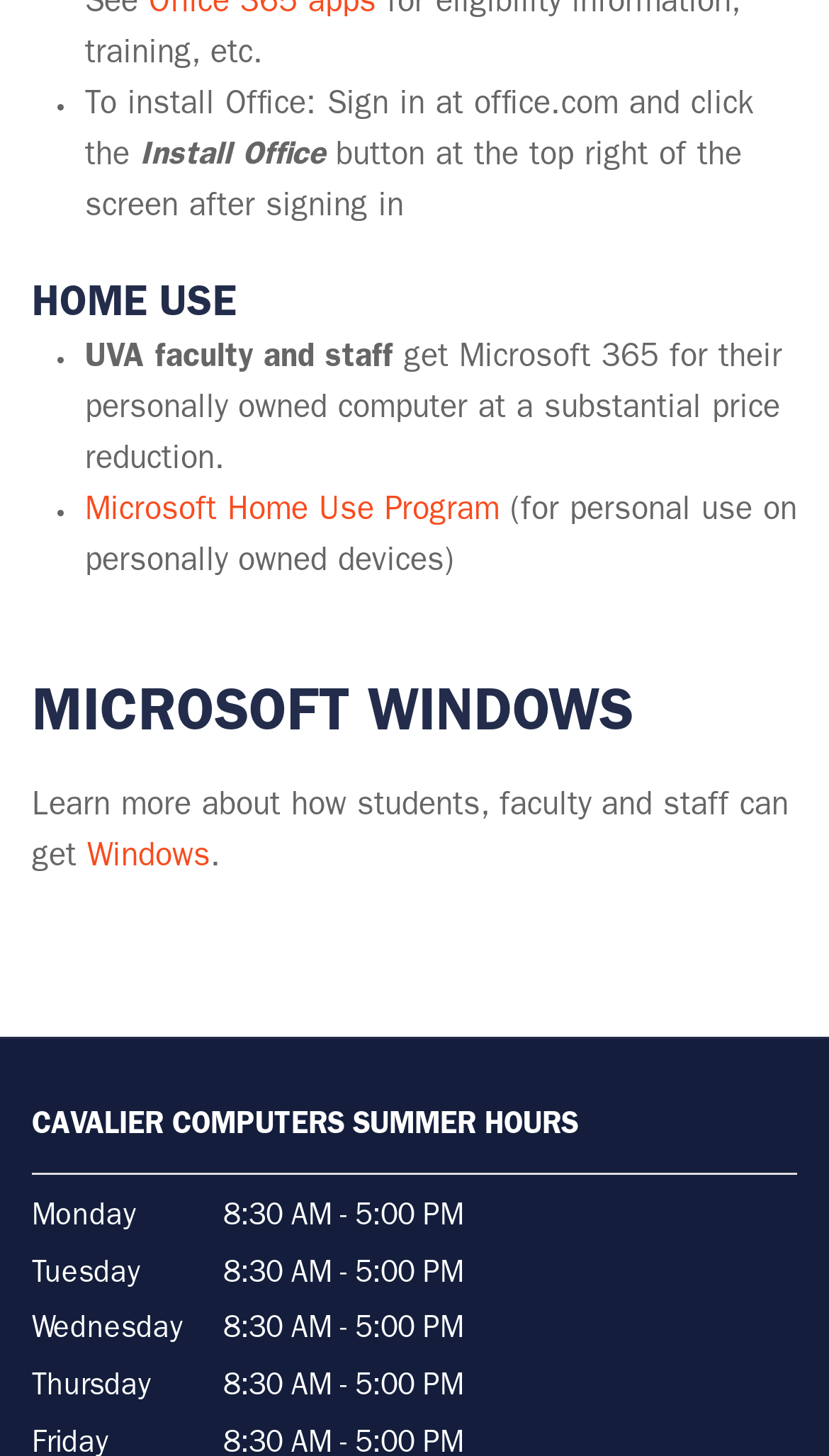Please find the bounding box coordinates of the element that you should click to achieve the following instruction: "Click the Install Office button". The coordinates should be presented as four float numbers between 0 and 1: [left, top, right, bottom].

[0.169, 0.097, 0.392, 0.119]